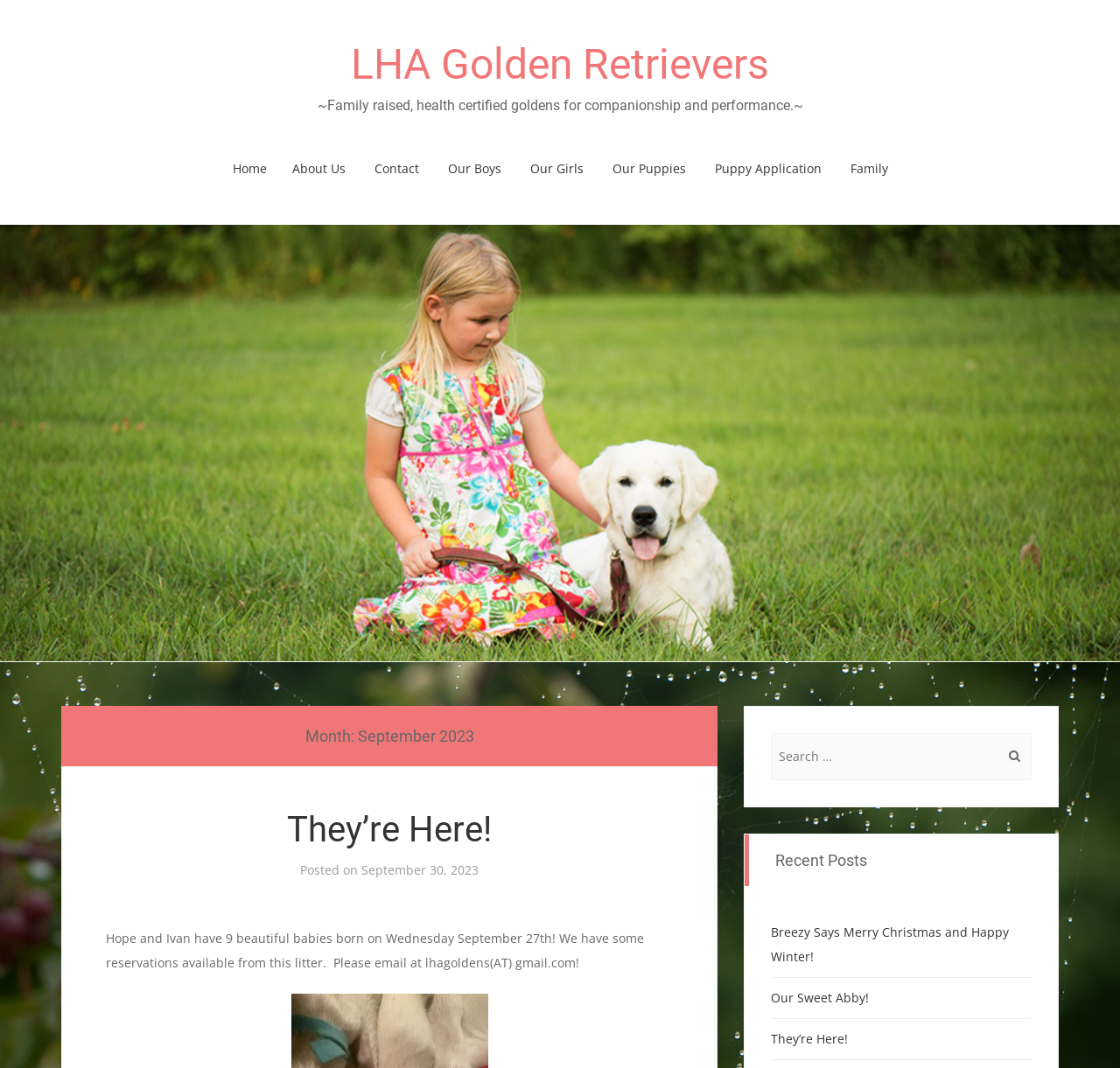Determine the bounding box coordinates of the UI element that matches the following description: "They’re Here!". The coordinates should be four float numbers between 0 and 1 in the format [left, top, right, bottom].

[0.256, 0.758, 0.439, 0.796]